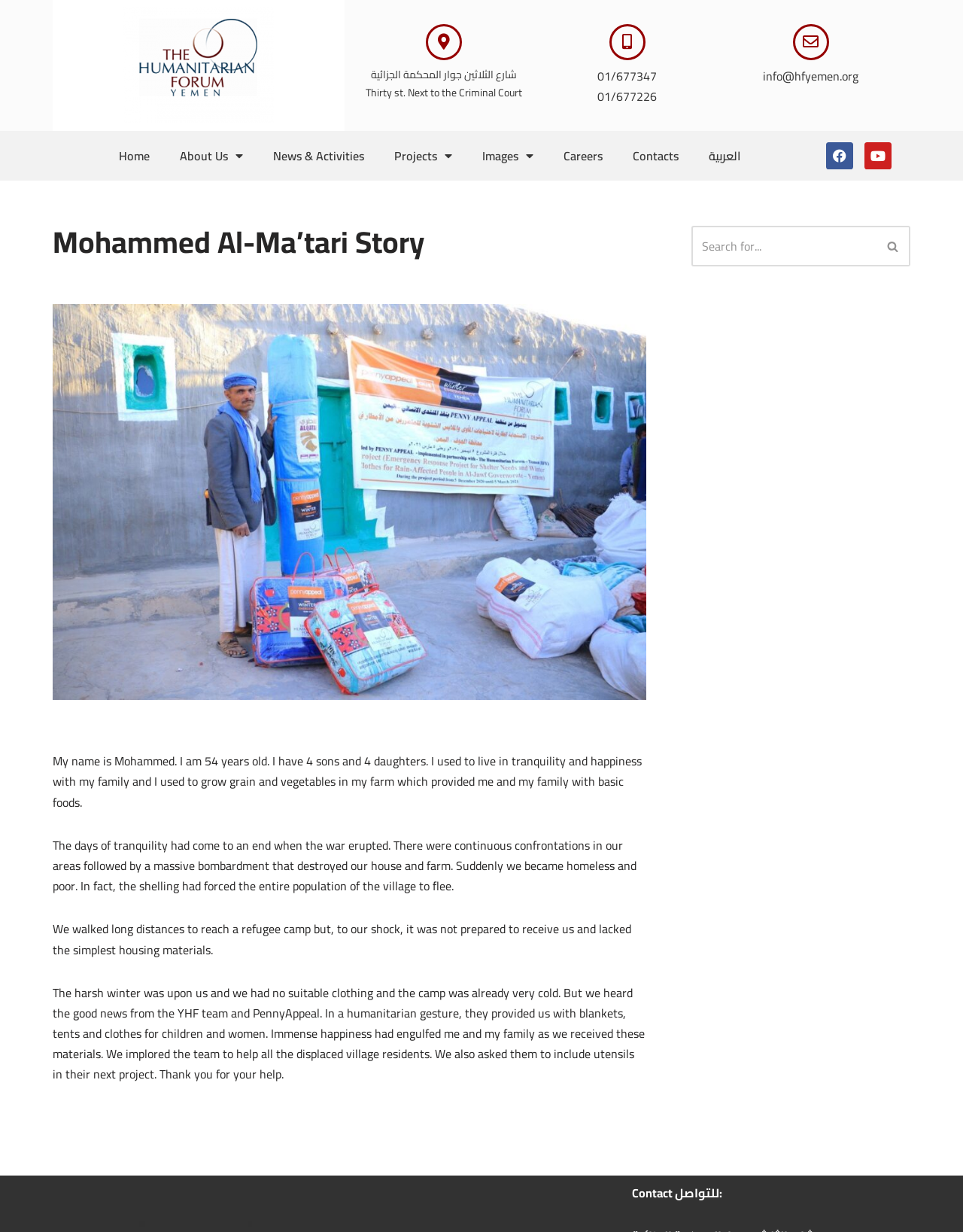Describe all the significant parts and information present on the webpage.

The webpage is about Mohammed Al-Ma’tari's story, a humanitarian story presented by The Humanitarian Forum Yemen. At the top left corner, there is a logo image and a "Skip to content" link. Below the logo, there is a horizontal navigation menu with links to "Home", "About Us", "News & Activities", "Projects", "Images", "Careers", "Contacts", and "العربية" (Arabic). 

To the right of the navigation menu, there are contact details, including an address in Arabic and English, two phone numbers, and an email address. Below the contact details, there are social media links to Facebook and Youtube.

The main content of the webpage is an article about Mohammed Al-Ma’tari's story, which is divided into four paragraphs. The article is headed by a title "Mohammed Al-Ma’tari Story". The story describes how Mohammed's life was affected by the war, how he and his family became homeless and poor, and how they received humanitarian aid from the YHF team and PennyAppeal.

On the right side of the article, there is a search box with a search button and a small magnifying glass icon. At the bottom of the webpage, there is a "Contact للتواصل:" (Contact us) label.